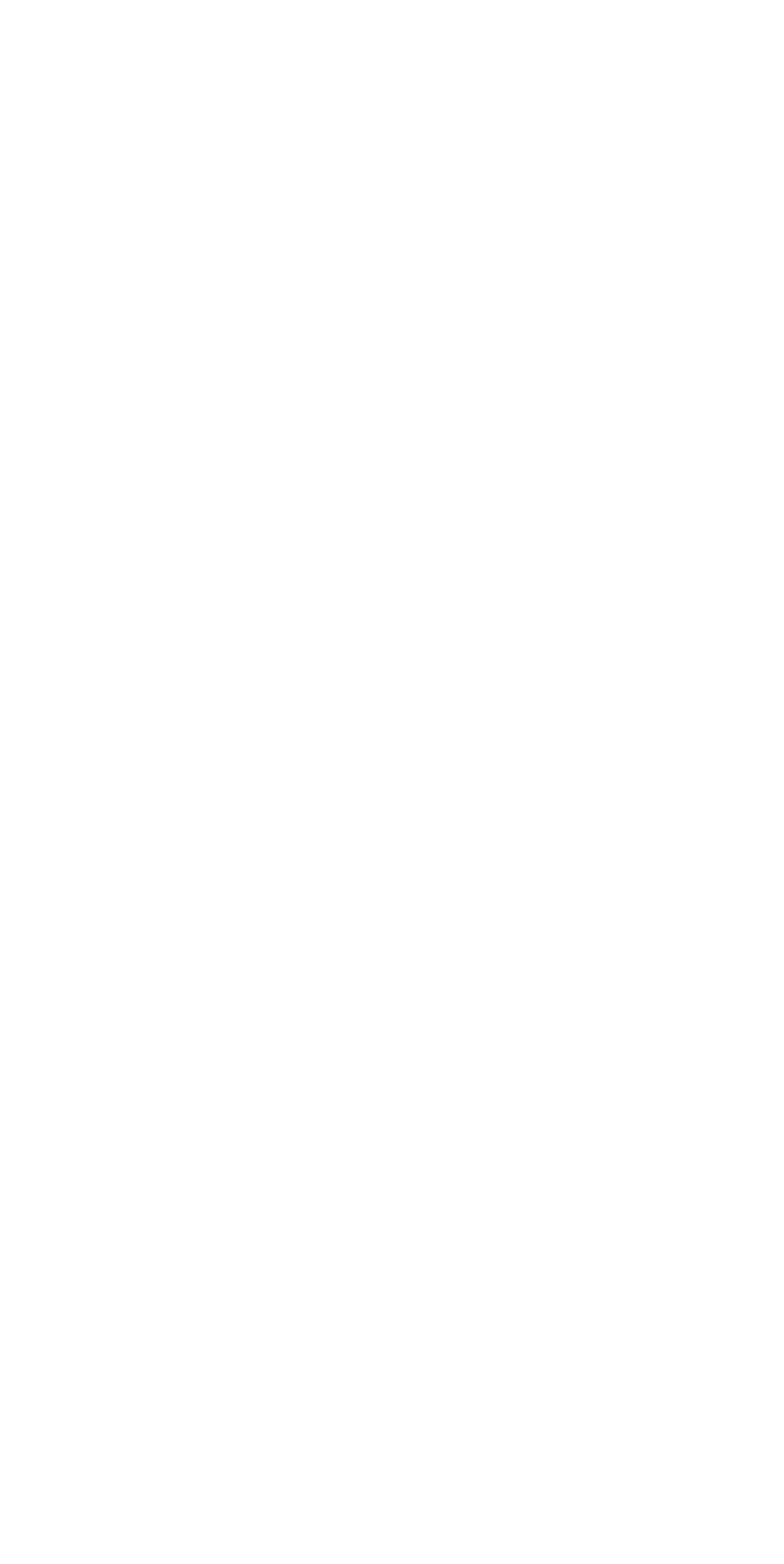What is the author's name?
Please answer the question as detailed as possible.

The author's name is mentioned in the heading 'BY: SCOTT SWANSON' and also as a link 'SCOTT SWANSON'.